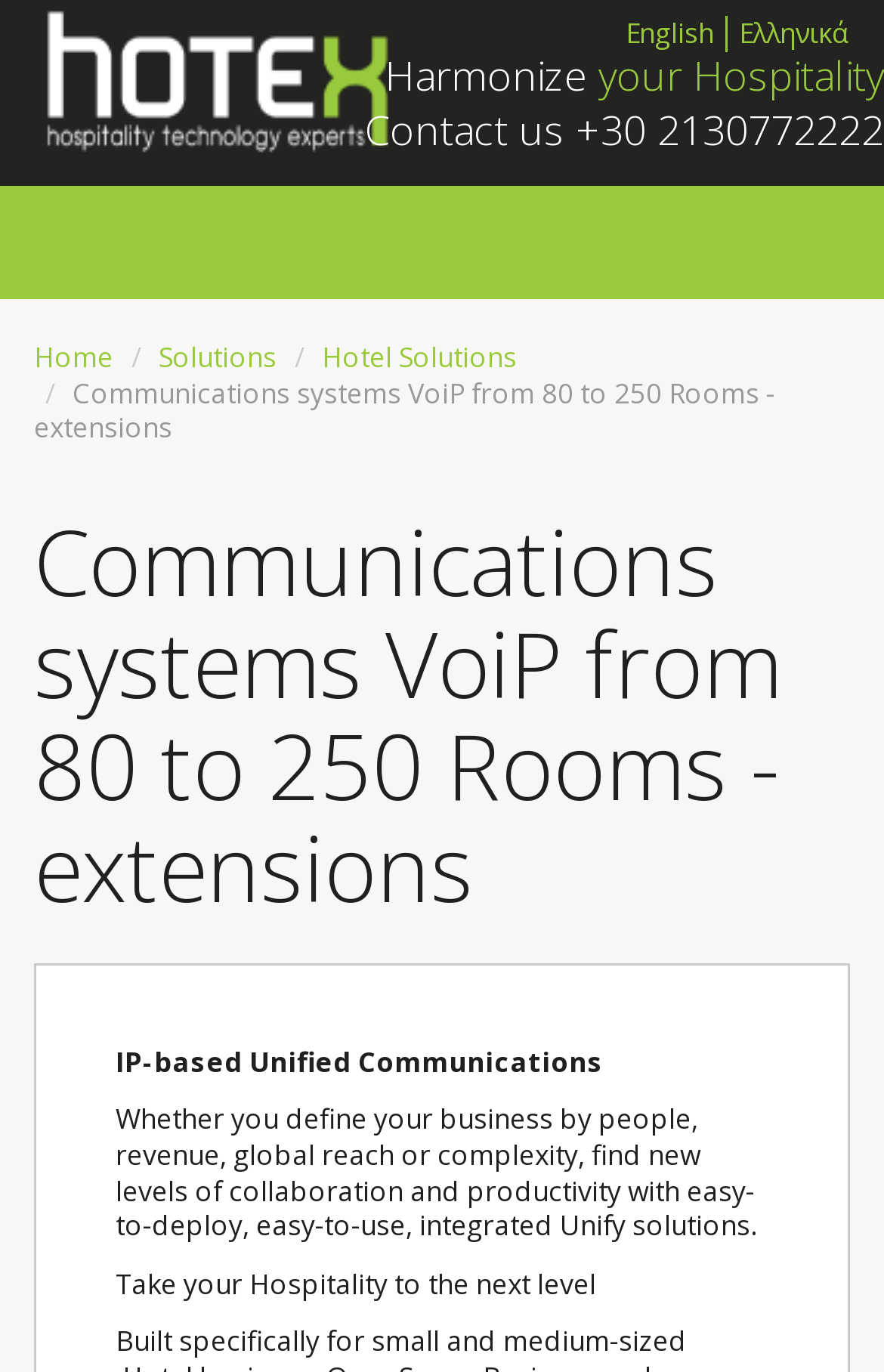Write an extensive caption that covers every aspect of the webpage.

The webpage is about Communications systems, specifically VoiP solutions for hotels with 80 to 250 rooms and extensions, provided by Hotex. 

At the top left, there is a "Skip to main content" link, followed by the company name "Hotex" and a tagline "Harmonize your Hospitality". On the top right, there is a "Contact us" section with a phone number. 

Below the top section, there are language options, including "English" and "Ελληνικά", and a "Toggle navigation" button. 

The main navigation menu is located below, with links to "Home", "Solutions", and "Hotel Solutions". 

The main content area has a heading that repeats the title "Communications systems VoiP from 80 to 250 Rooms - extensions". 

Below the heading, there is a paragraph describing IP-based Unified Communications, followed by a longer text that explains the benefits of Unify solutions. 

Finally, there is a call-to-action text "Take your Hospitality to the next level" at the bottom of the page.